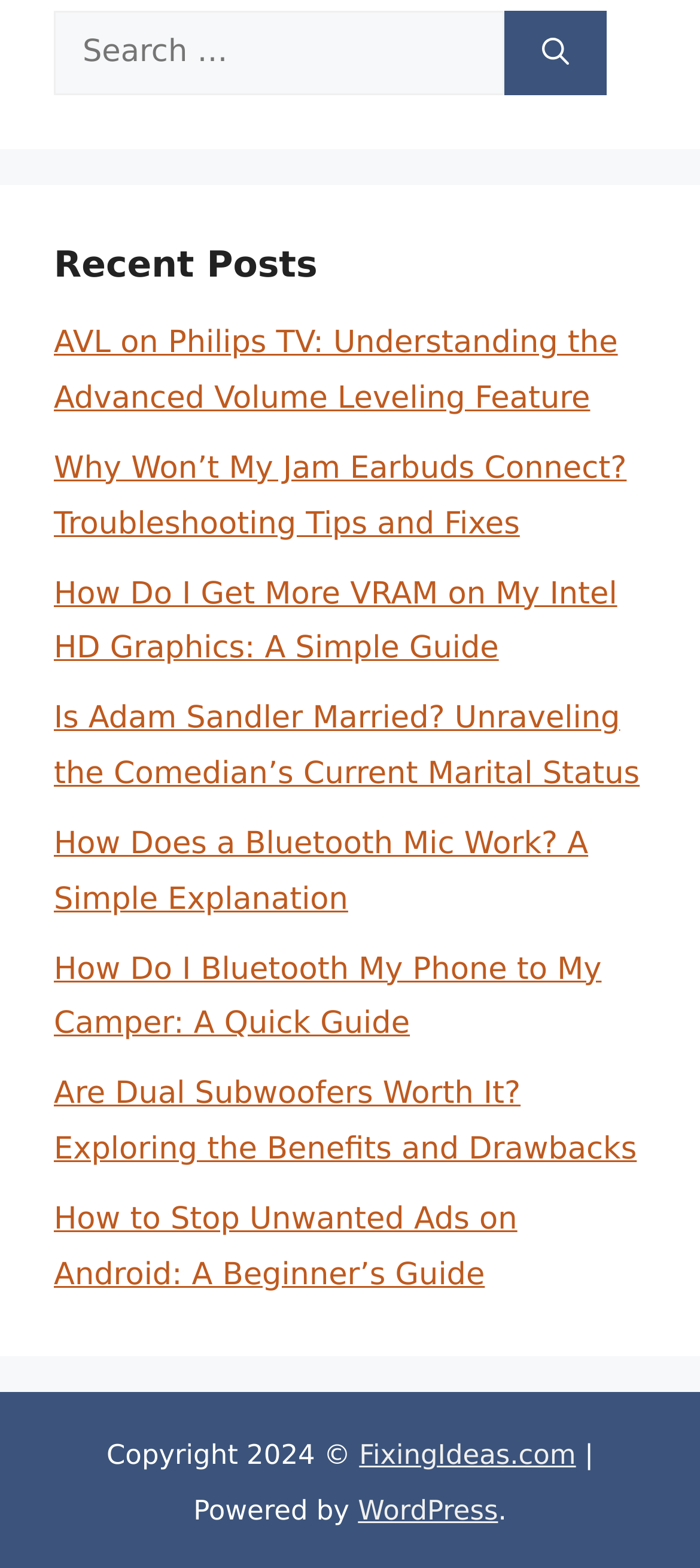What is the website powered by?
Based on the image, provide a one-word or brief-phrase response.

WordPress